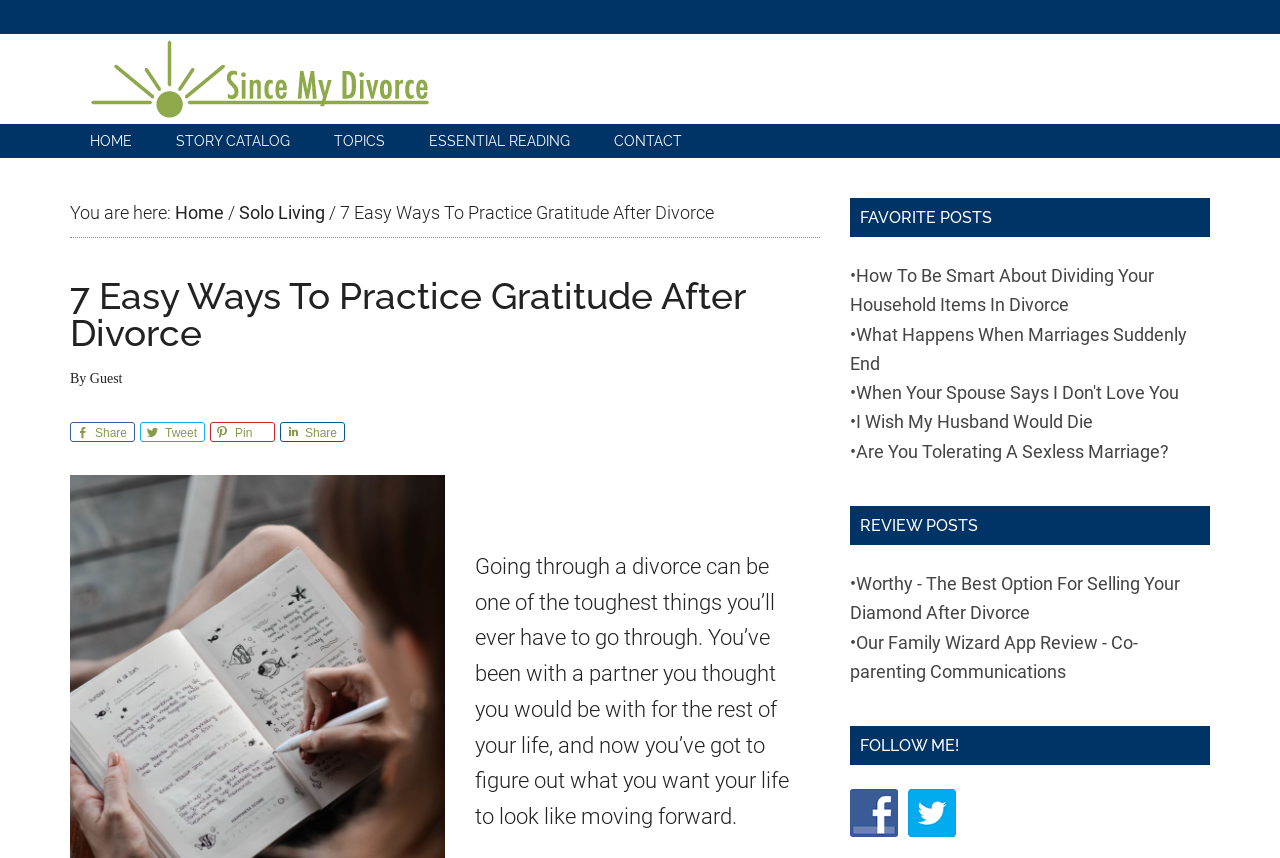Please determine the bounding box coordinates for the UI element described as: "Story Catalog".

[0.122, 0.145, 0.242, 0.184]